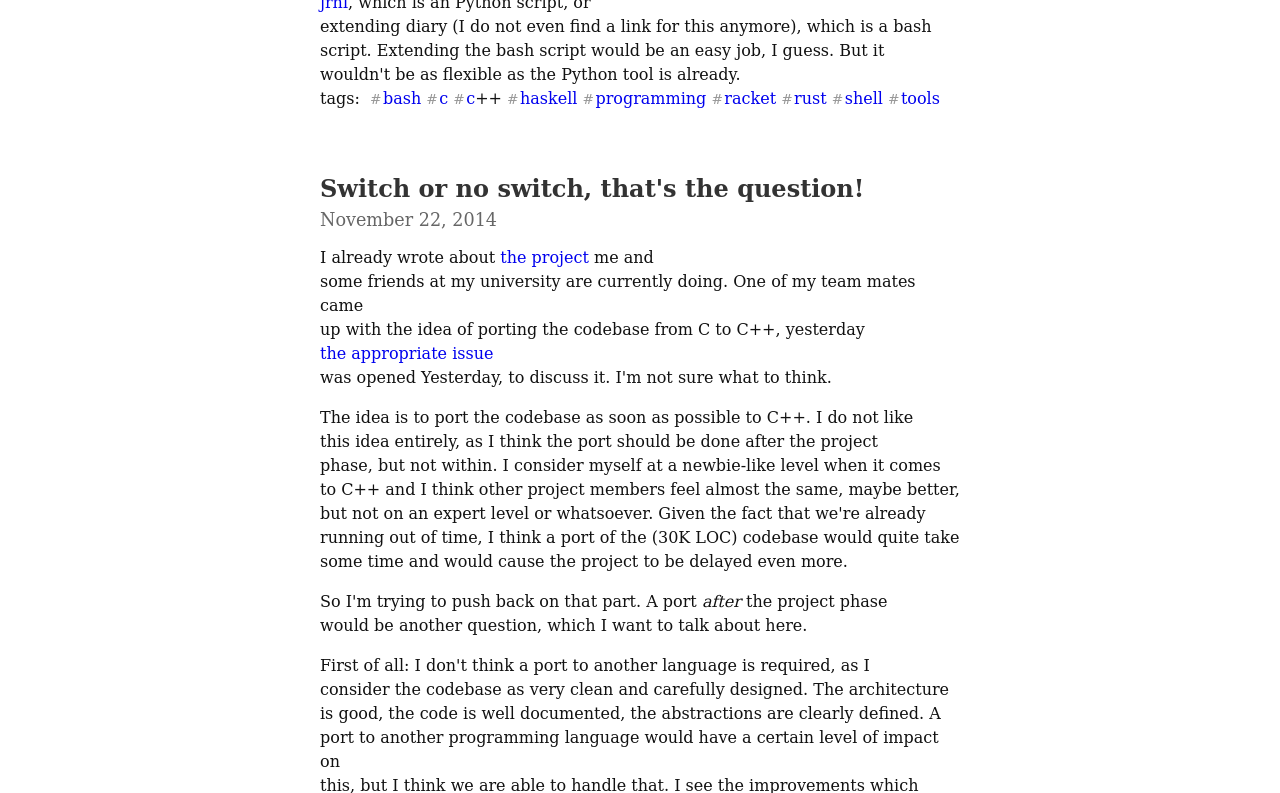Determine the bounding box for the described HTML element: "Prev". Ensure the coordinates are four float numbers between 0 and 1 in the format [left, top, right, bottom].

None